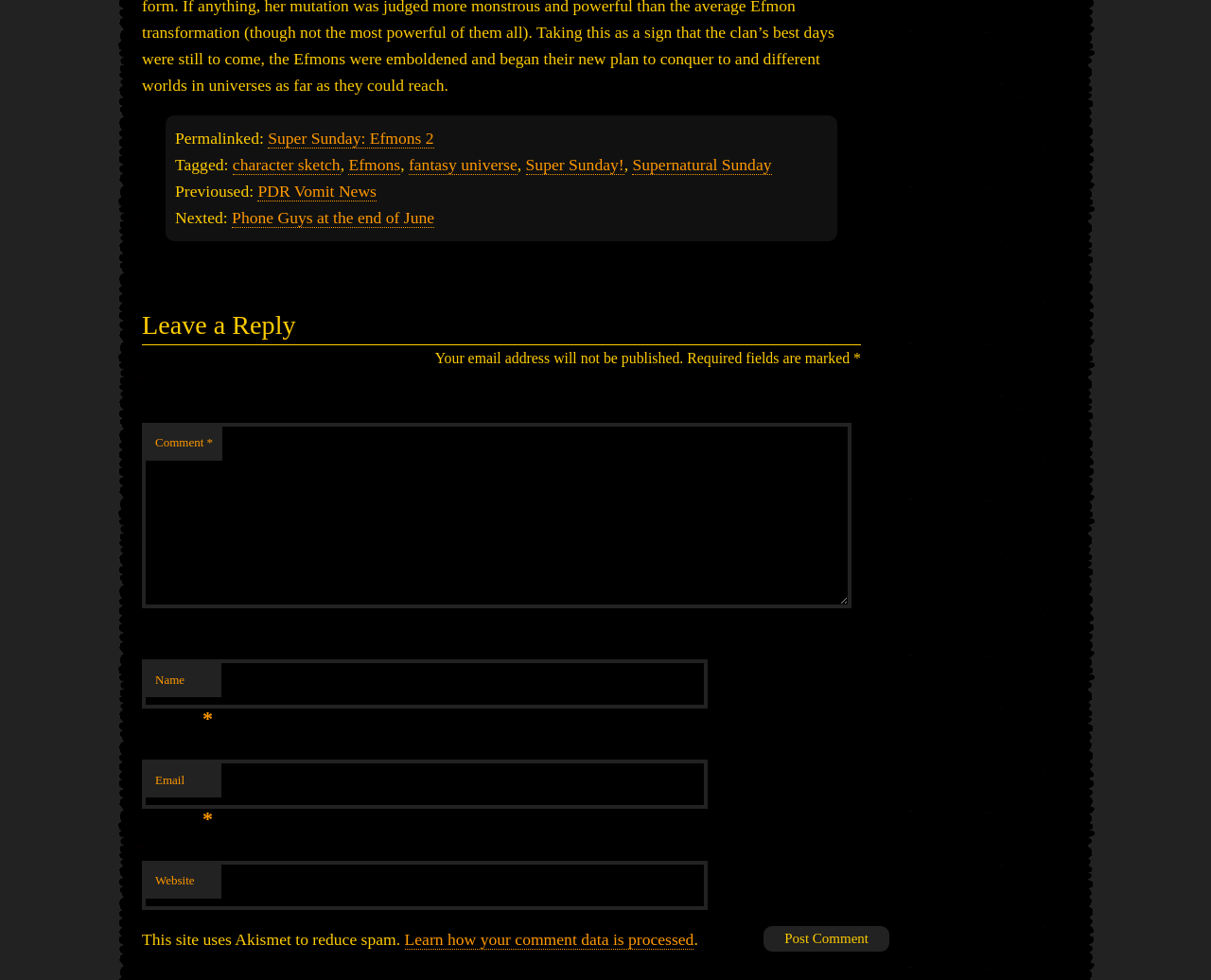Give a short answer to this question using one word or a phrase:
What is the purpose of the form on this webpage?

To leave a comment